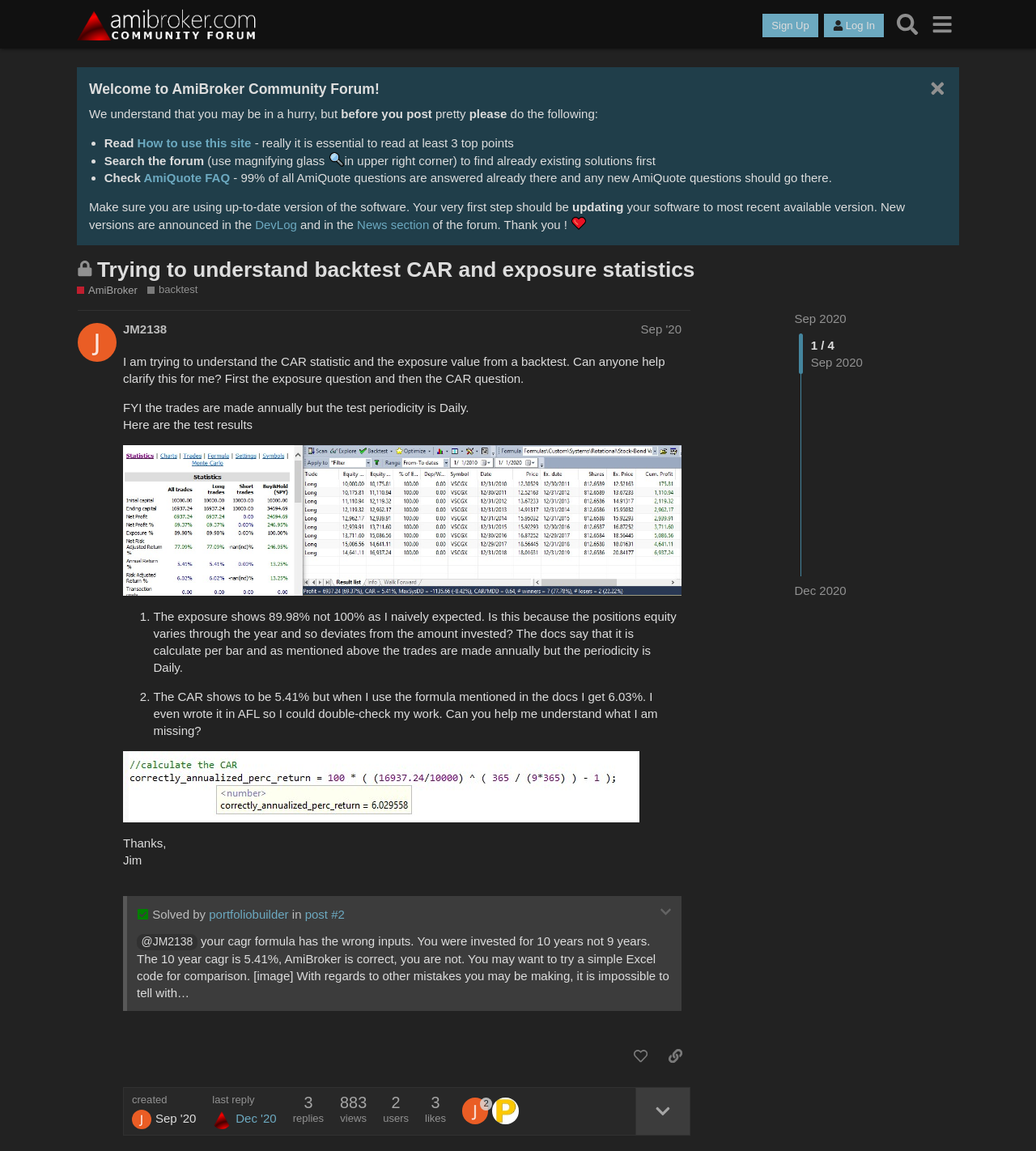What is the topic of this discussion?
Using the image provided, answer with just one word or phrase.

Trying to understand backtest CAR and exposure statistics